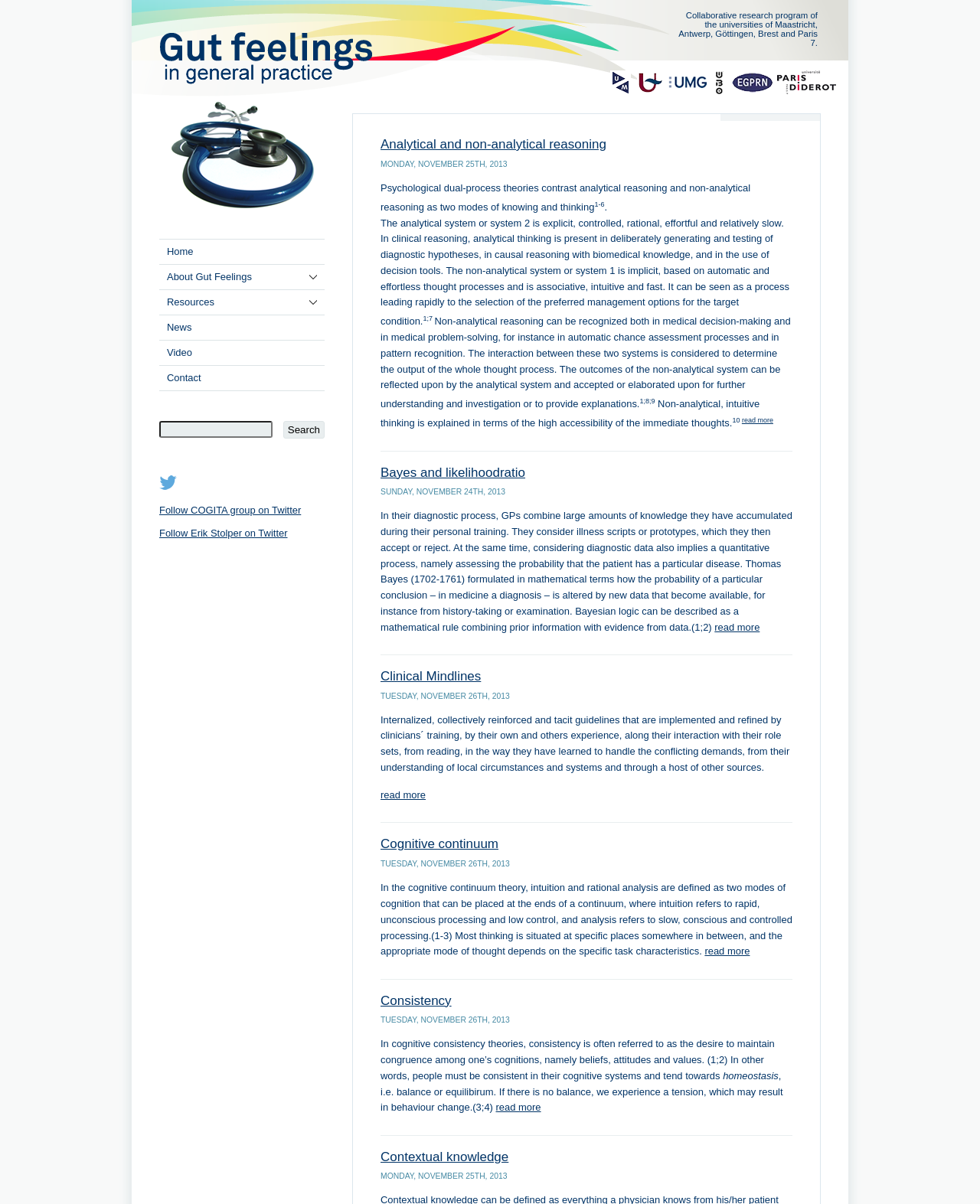Please identify the coordinates of the bounding box that should be clicked to fulfill this instruction: "Click on the 'Home' link".

[0.162, 0.198, 0.331, 0.219]